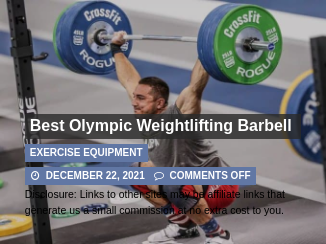Why are comments disabled?
Use the screenshot to answer the question with a single word or phrase.

Not specified